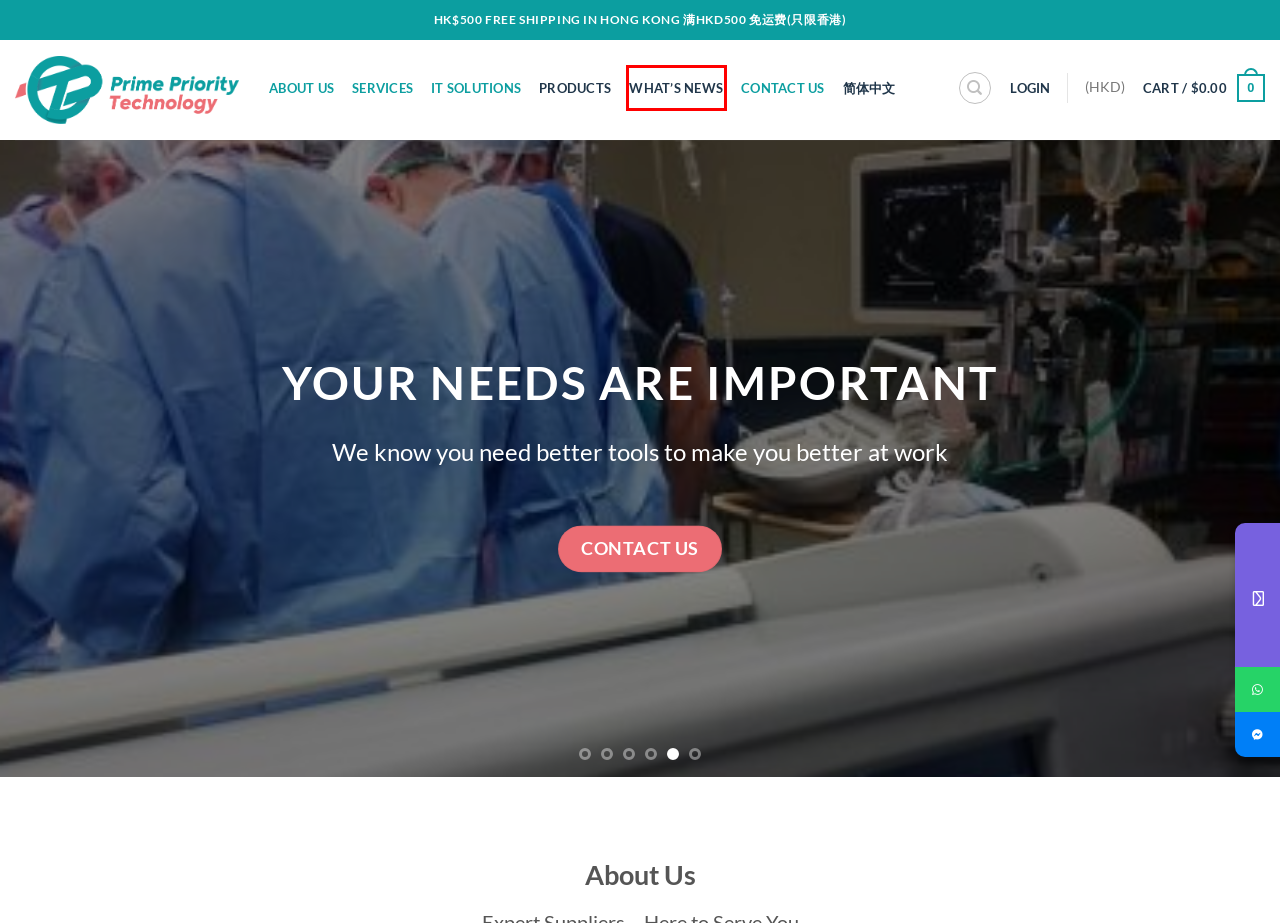Review the screenshot of a webpage containing a red bounding box around an element. Select the description that best matches the new webpage after clicking the highlighted element. The options are:
A. My Account – Prime Priority Technology Ltd
B. Heyer VG55 – Prime Priority Technology Ltd
C. Return Policy – Prime Priority Technology Ltd
D. Products – Prime Priority Technology Ltd
E. Comen NC5 Vital Sign Monitor – Prime Priority Technology Ltd
F. Cart – Prime Priority Technology Ltd
G. Terms of Sales – Prime Priority Technology Ltd
H. Blog – Prime Priority Technology Ltd

H